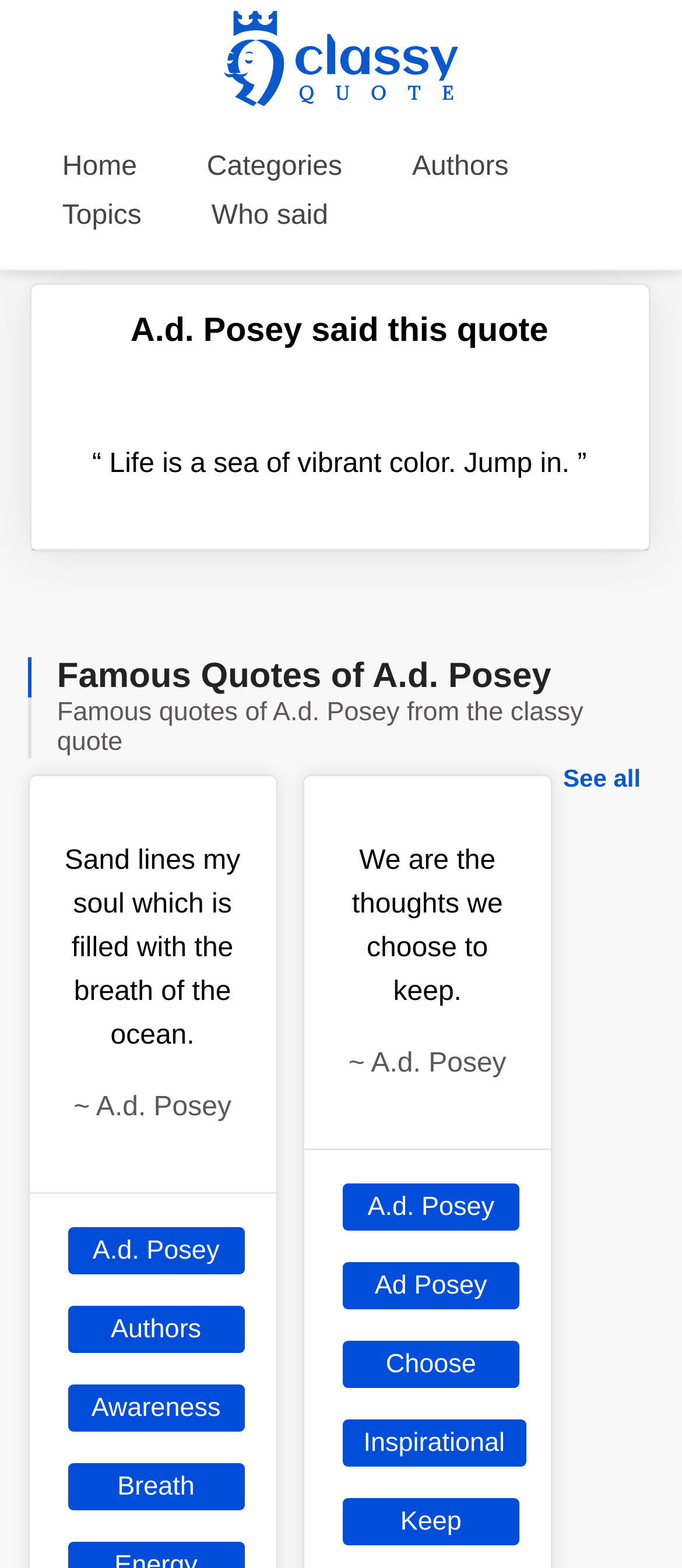Please predict the bounding box coordinates of the element's region where a click is necessary to complete the following instruction: "See all famous quotes of A.d. Posey". The coordinates should be represented by four float numbers between 0 and 1, i.e., [left, top, right, bottom].

[0.805, 0.483, 0.96, 0.508]